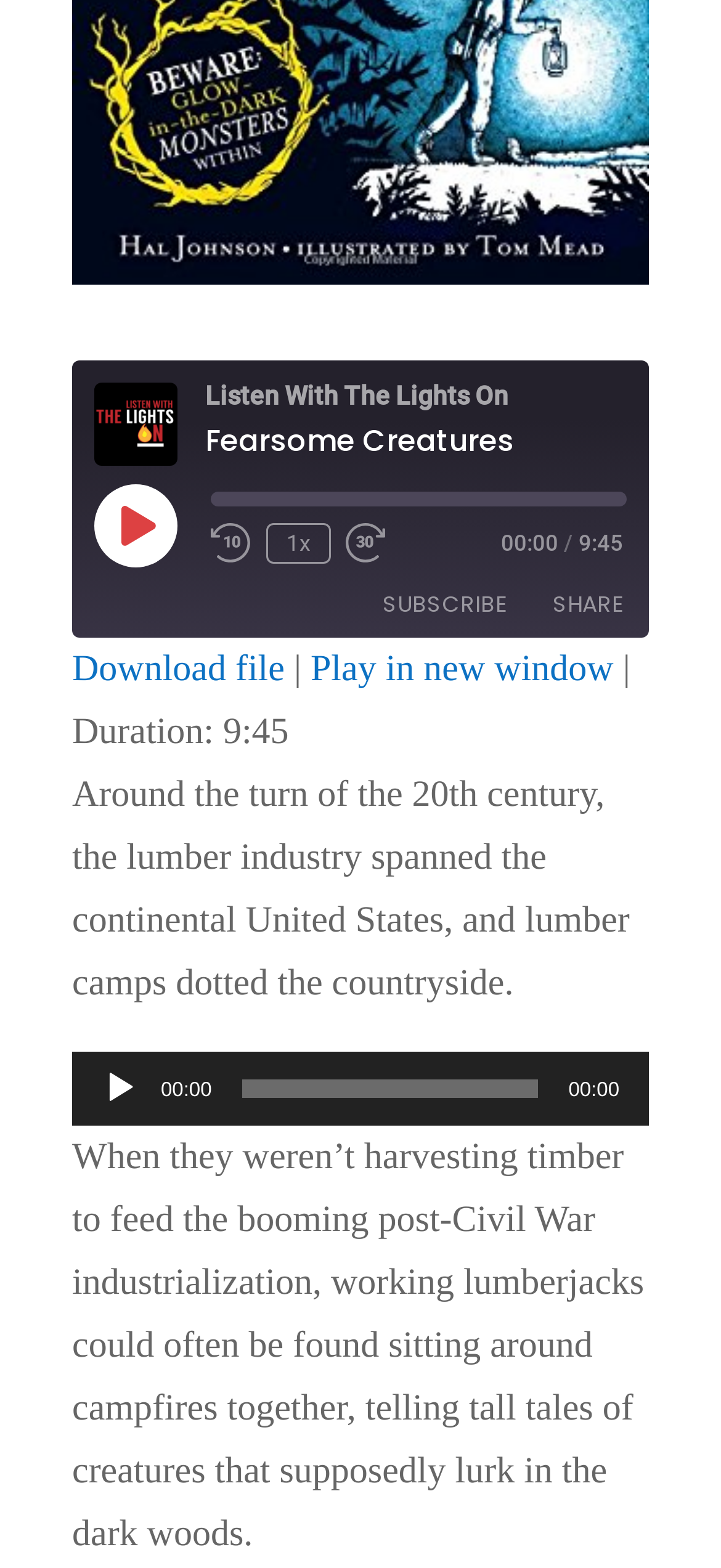Find and specify the bounding box coordinates that correspond to the clickable region for the instruction: "Play the podcast in a new window".

[0.431, 0.414, 0.851, 0.44]